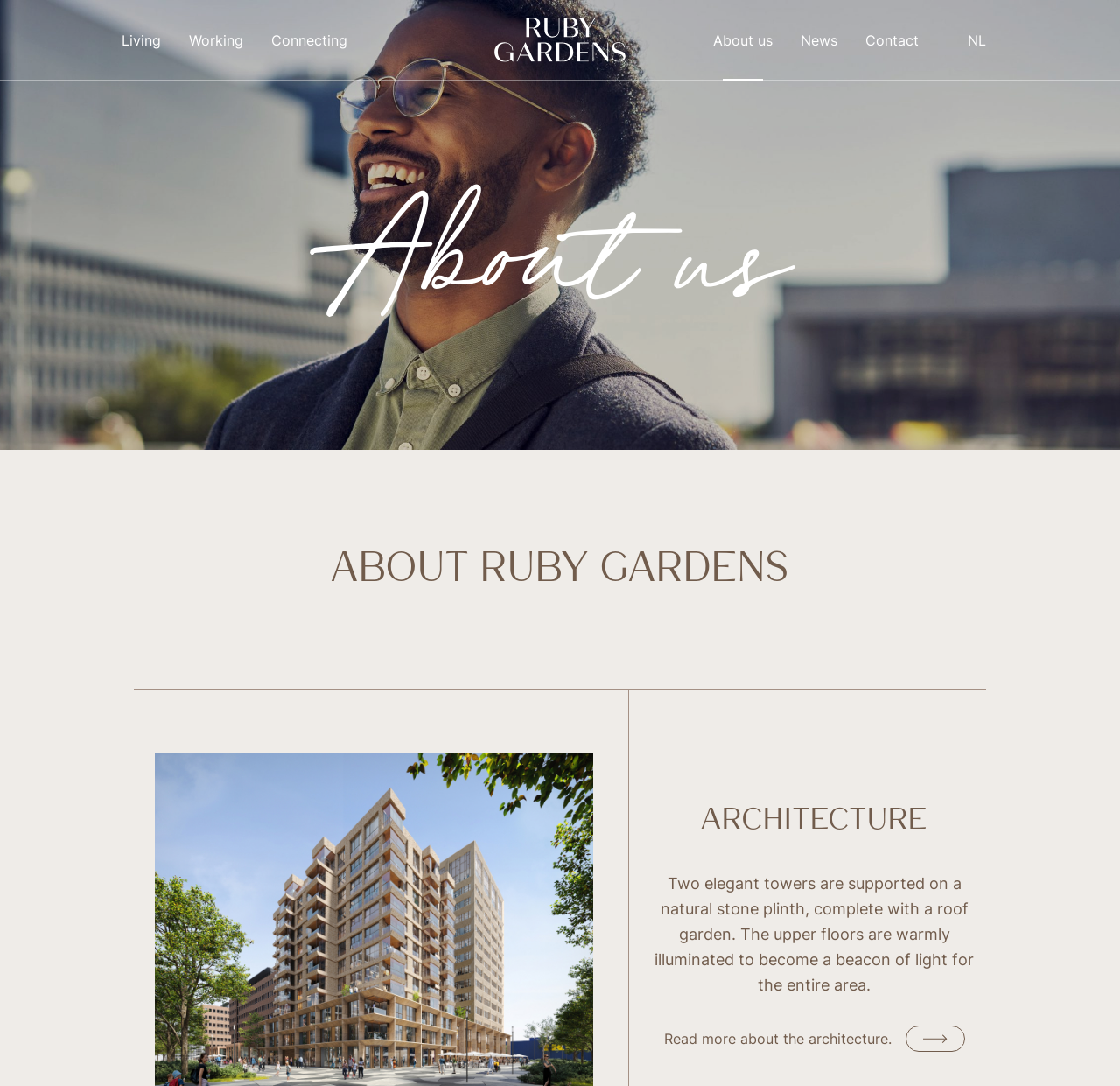Reply to the question with a single word or phrase:
How many towers are there in the building complex?

Two